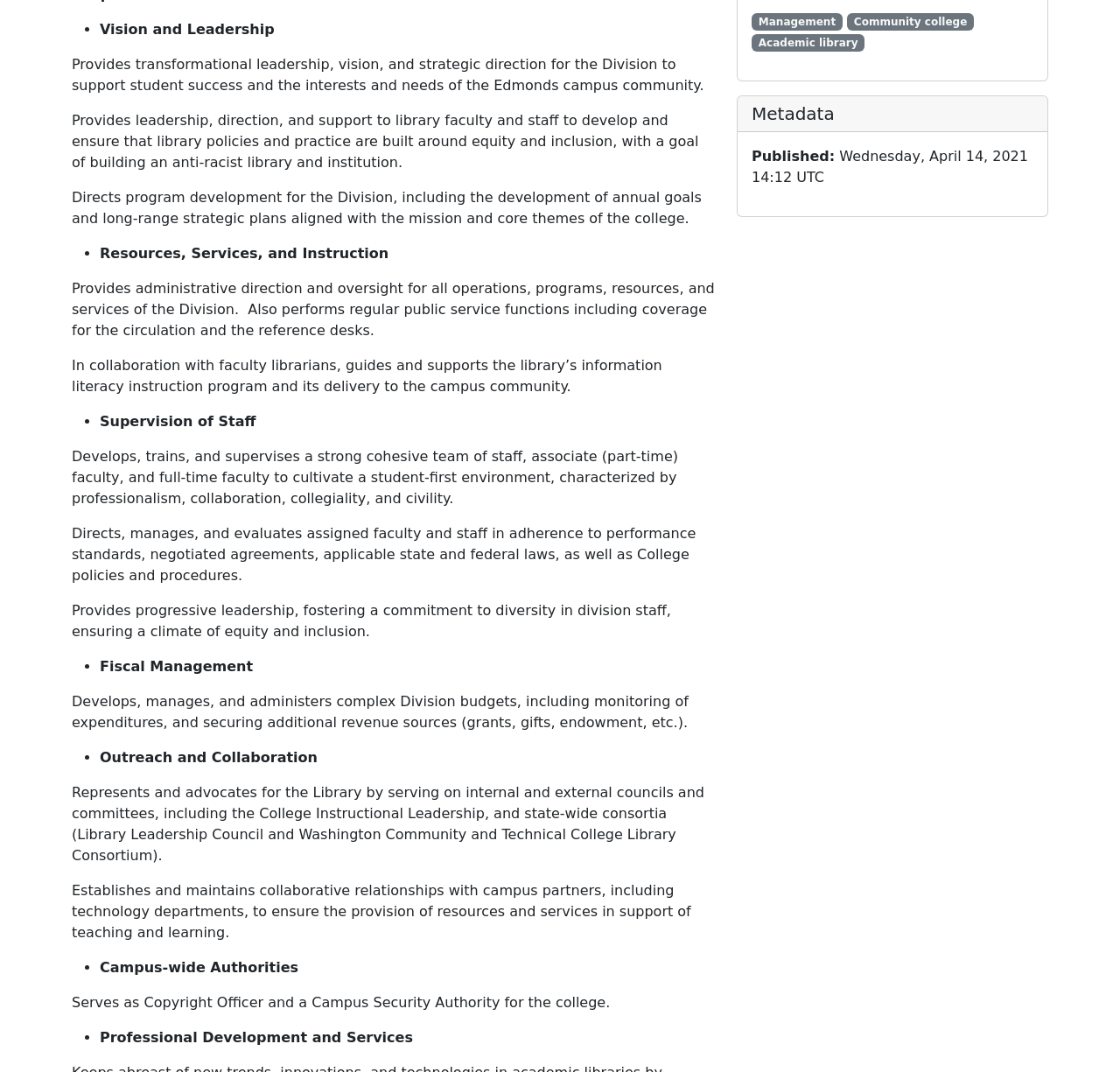Please provide the bounding box coordinates in the format (top-left x, top-left y, bottom-right x, bottom-right y). Remember, all values are floating point numbers between 0 and 1. What is the bounding box coordinate of the region described as: Community college

[0.756, 0.012, 0.87, 0.029]